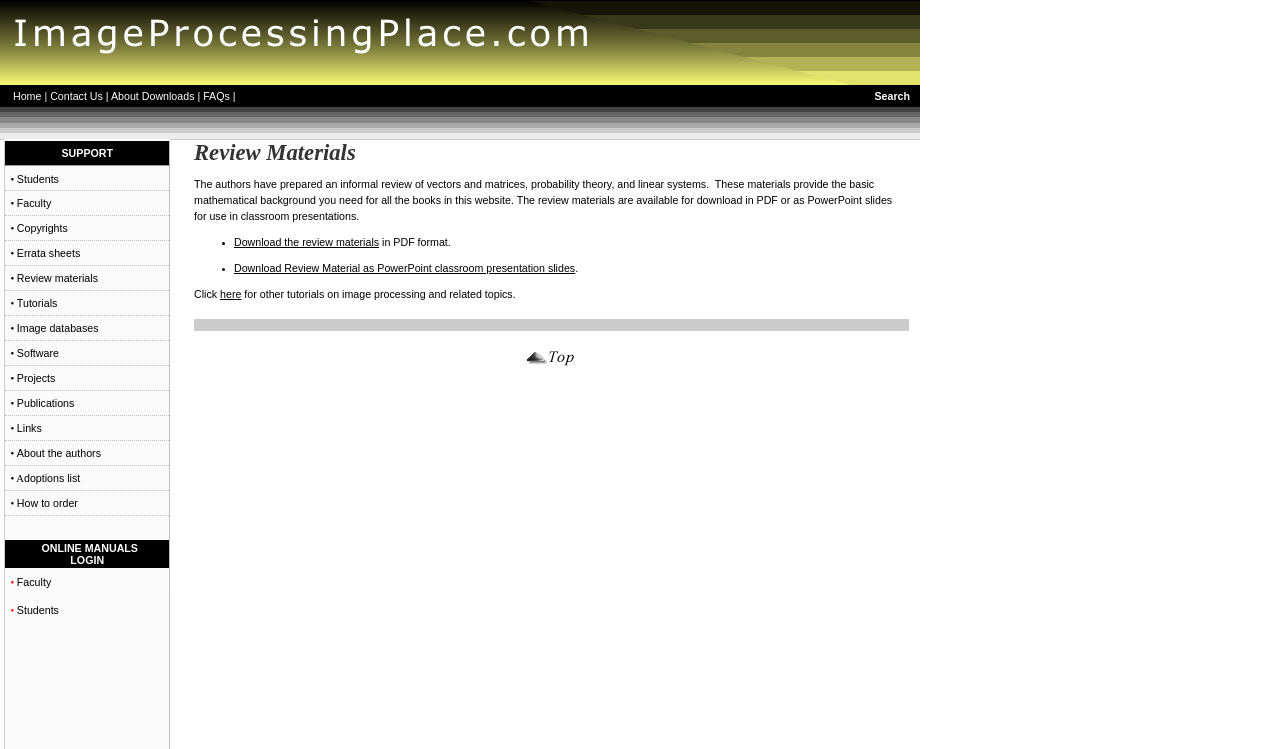Locate the UI element described by • Adoptions list in the provided webpage screenshot. Return the bounding box coordinates in the format (top-left x, top-left y, bottom-right x, bottom-right y), ensuring all values are between 0 and 1.

[0.008, 0.63, 0.063, 0.646]